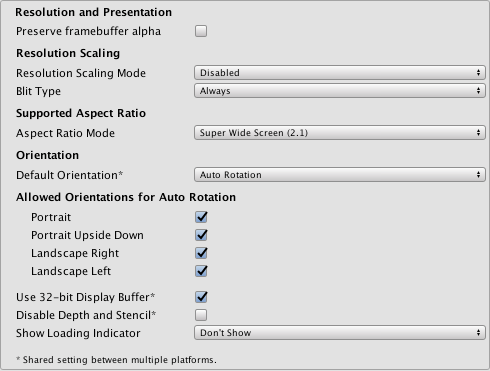What is the supported aspect ratio?
Your answer should be a single word or phrase derived from the screenshot.

Super Wide Screen (2.1)